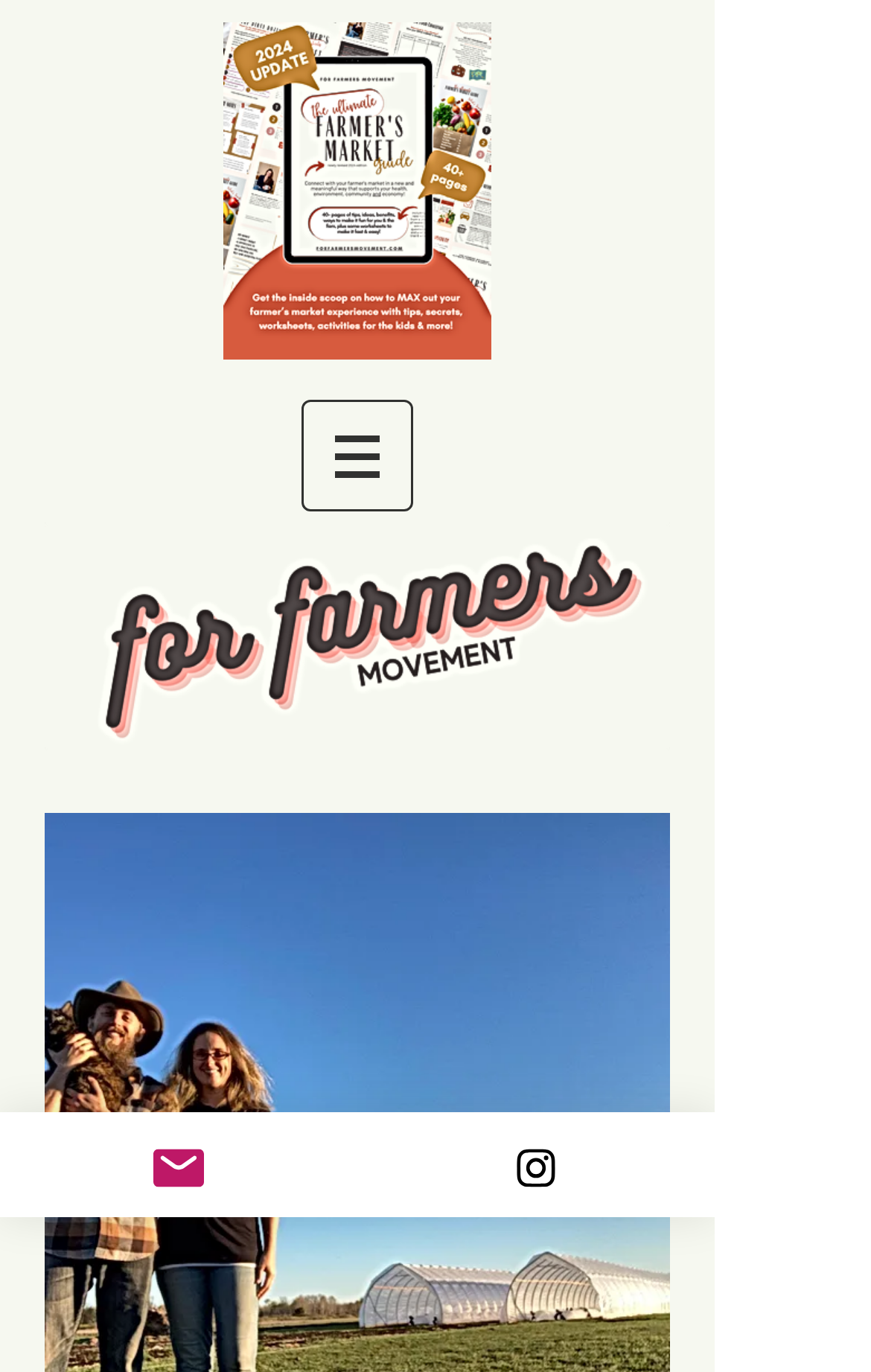Provide a one-word or short-phrase response to the question:
How many social media links are present at the bottom?

2